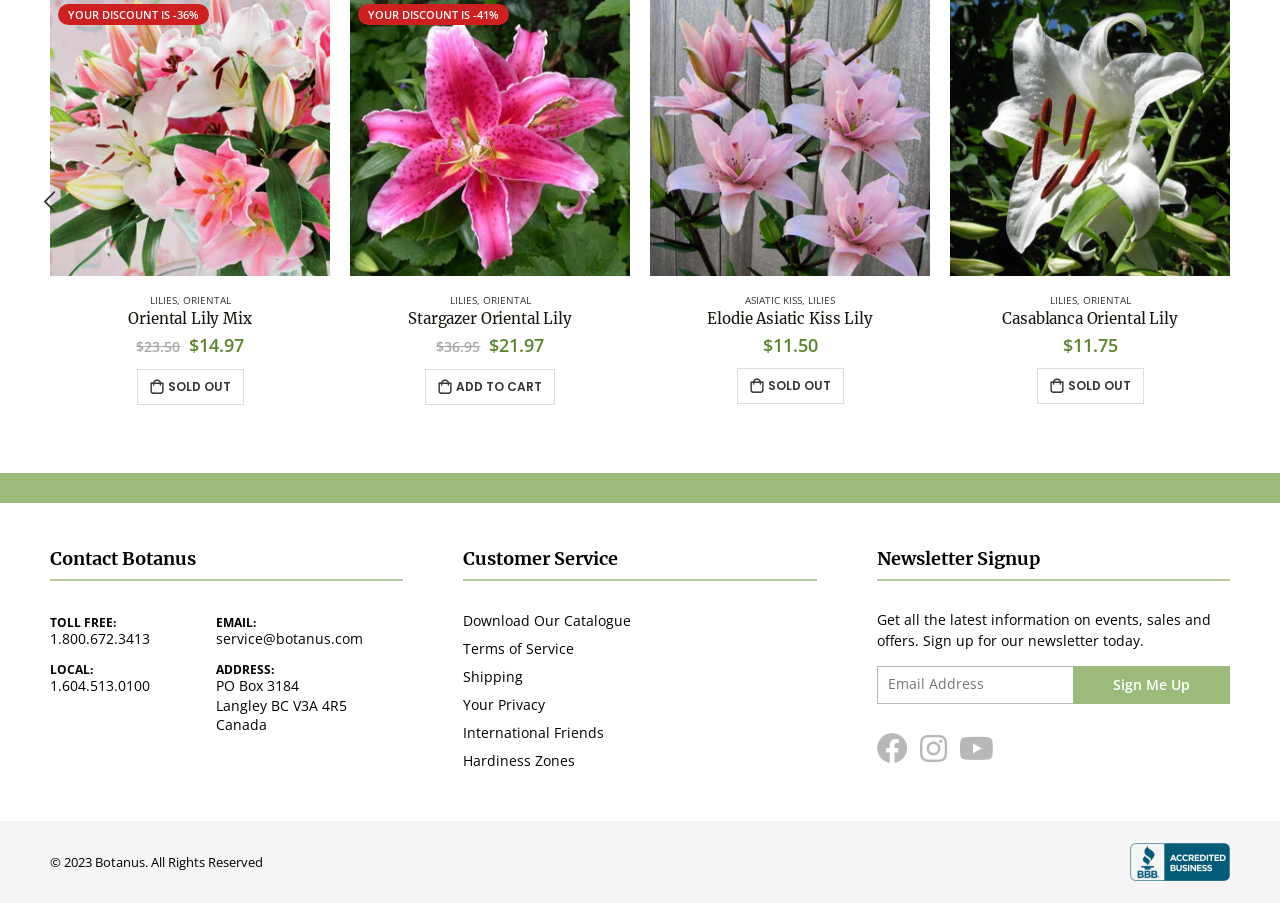Respond concisely with one word or phrase to the following query:
How many lily products are available?

4